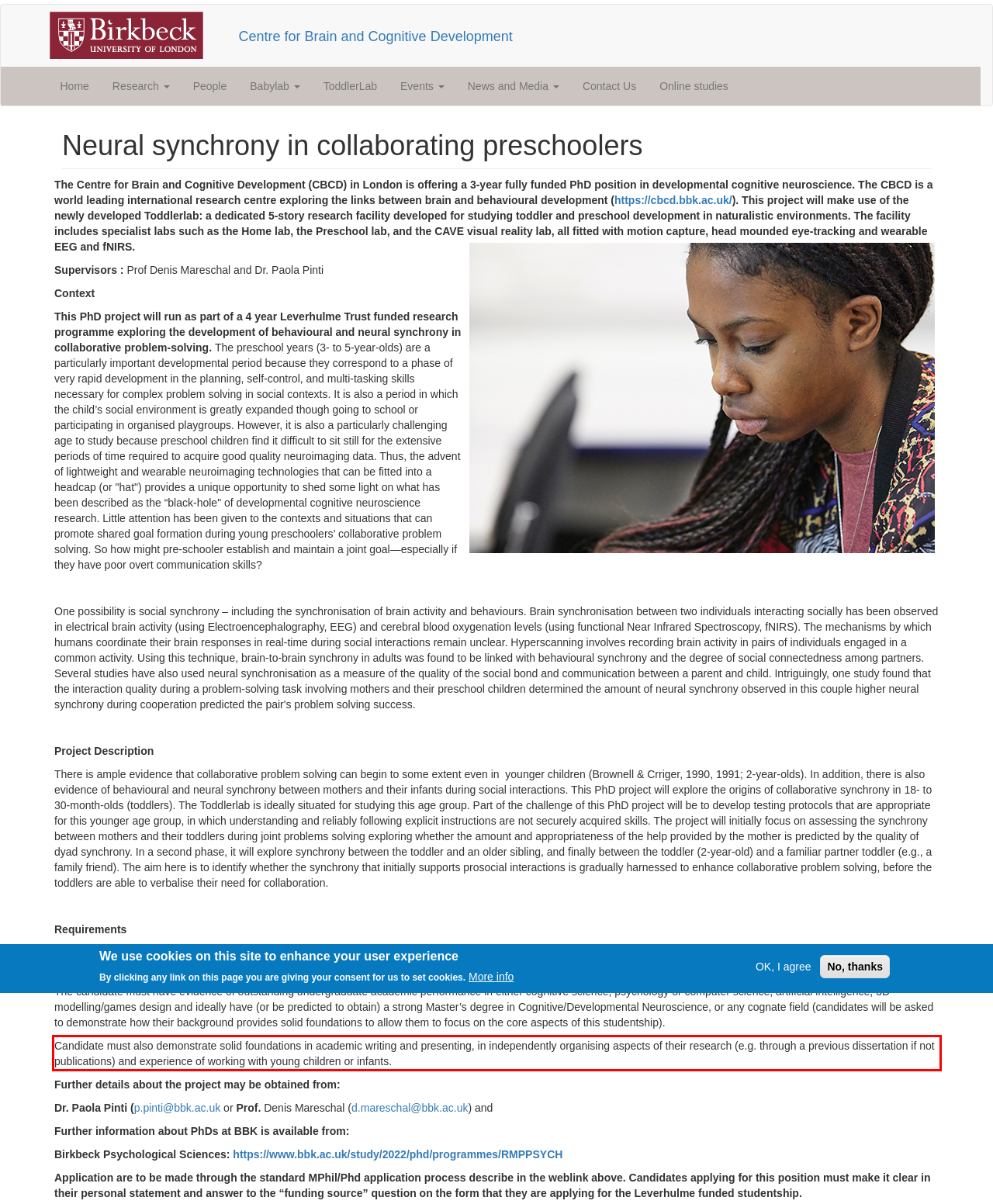Within the screenshot of the webpage, locate the red bounding box and use OCR to identify and provide the text content inside it.

Candidate must also demonstrate solid foundations in academic writing and presenting, in independently organising aspects of their research (e.g. through a previous dissertation if not publications) and experience of working with young children or infants.